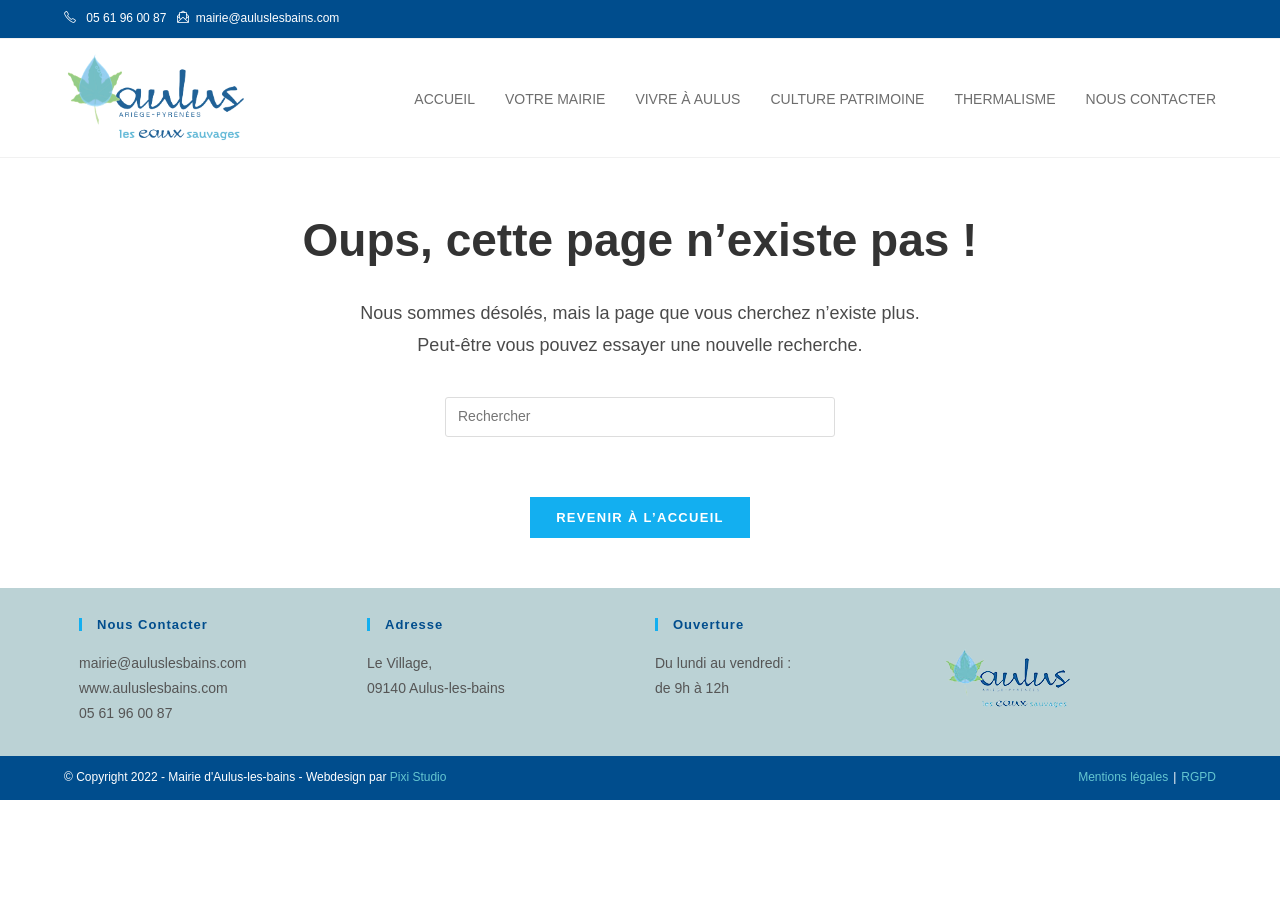Illustrate the webpage with a detailed description.

The webpage is a 404 error page from the Mairie d'Aulus-les-bains website in Ariège Pyrénées. At the top, there are two static text elements displaying phone numbers and an email address. Below them, there is a layout table containing a link to the Mairie d'Aulus-les-bains website, accompanied by an image.

On the left side of the page, there is a navigation menu consisting of six links: ACCUEIL, VOTRE MAIRIE, VIVRE À AULUS, CULTURE PATRIMOINE, THERMALISME, and NOUS CONTACTER. Each link has a corresponding layout table below it.

The main content of the page is an article section that takes up most of the page. It has a heading that reads "Oups, cette page n’existe pas!" and a paragraph of text apologizing for the page not existing. Below the text, there is a search box with a label "Rechercher sur ce site" and a link to return to the homepage.

At the bottom of the page, there is a content information section with three headings: Nous Contacter, Adresse, and Ouverture. Under each heading, there are corresponding links and static text elements displaying contact information, address, and opening hours.

On the right side of the bottom section, there is a figure element, and below it, there are two links to Mentions légales and RGPD. Finally, there is a content information section with a link to Pixi Studio.